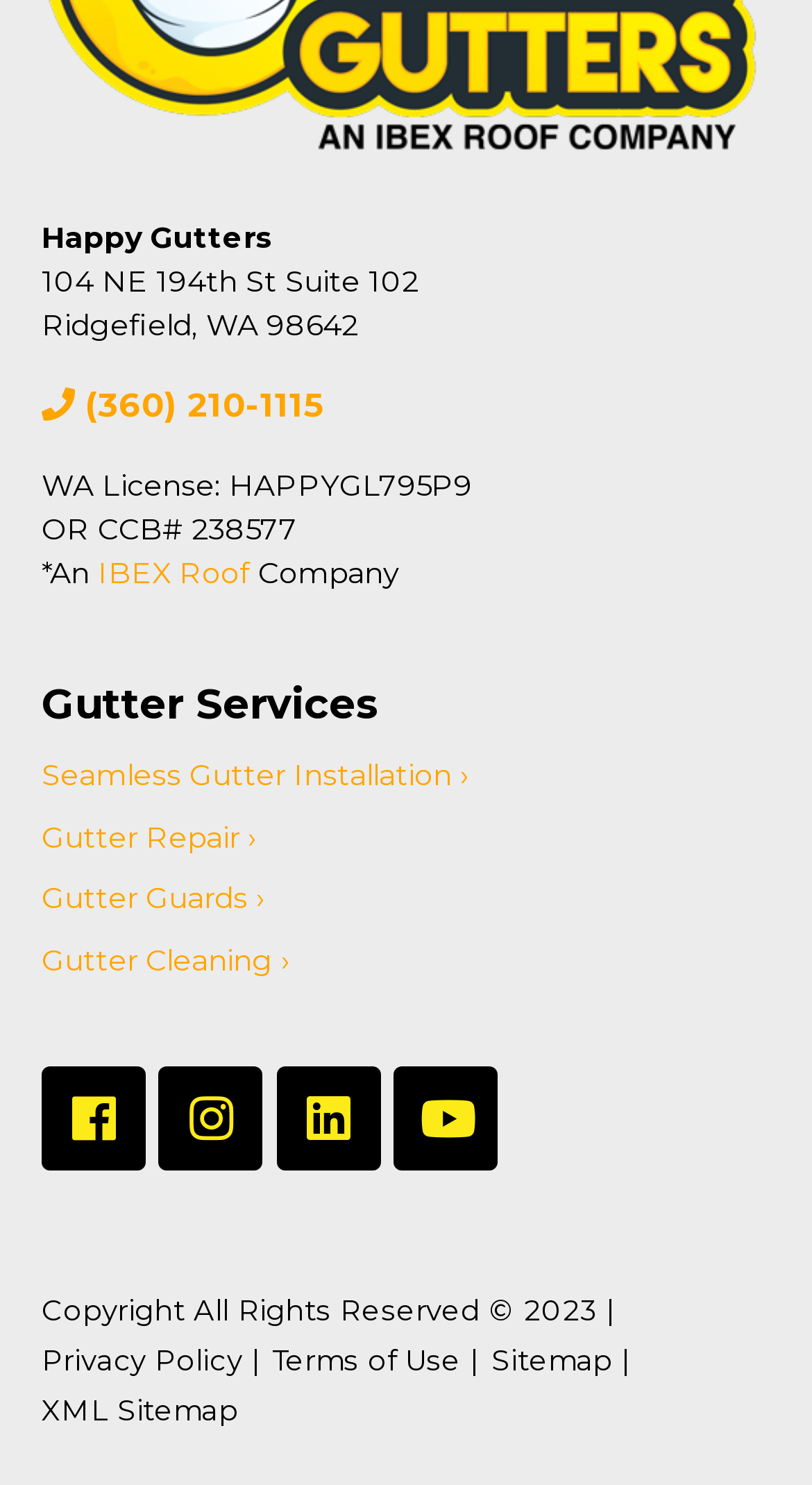Extract the bounding box coordinates for the described element: "Facebook". The coordinates should be represented as four float numbers between 0 and 1: [left, top, right, bottom].

[0.051, 0.718, 0.179, 0.788]